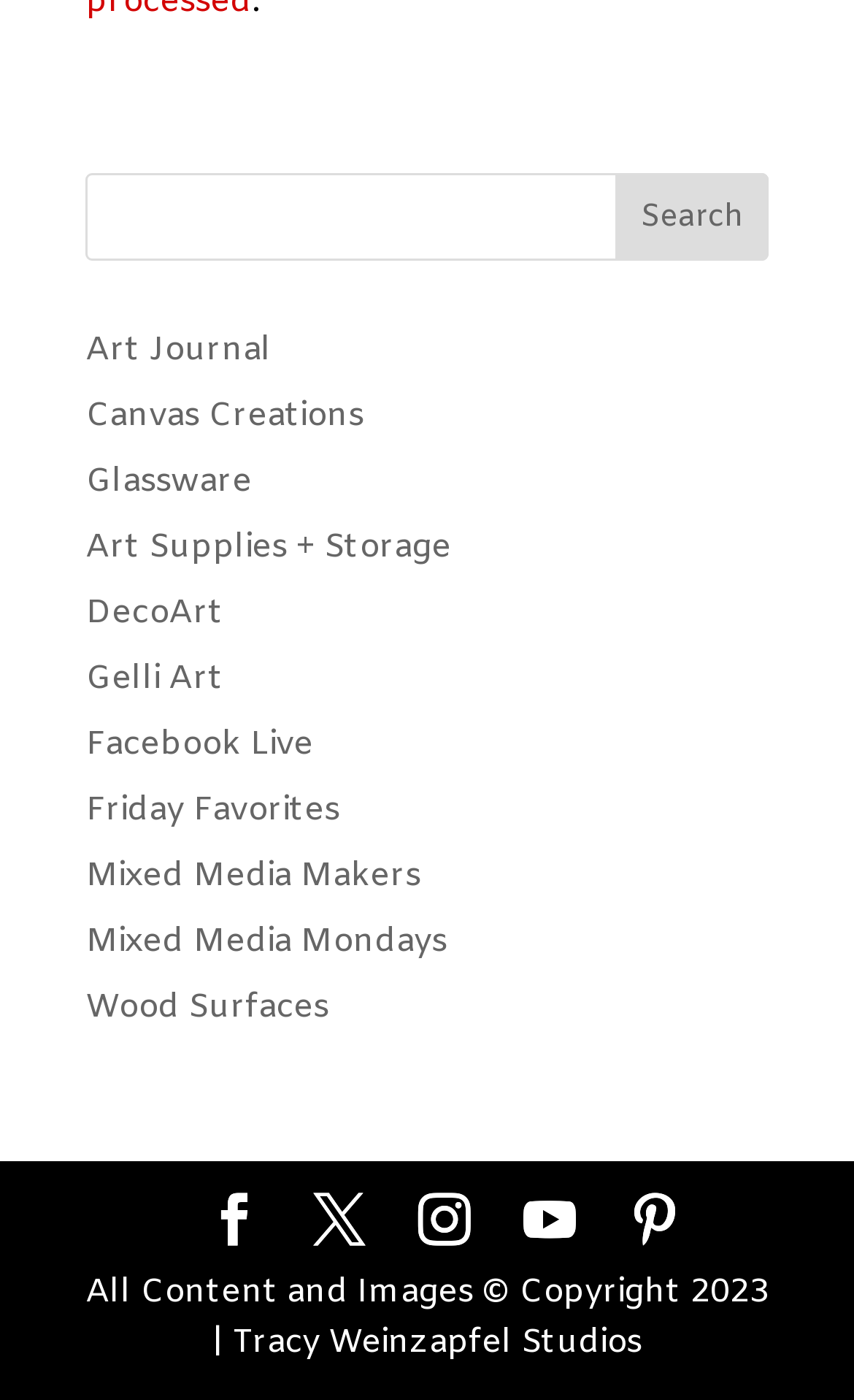Please find the bounding box coordinates of the clickable region needed to complete the following instruction: "Click Action". The bounding box coordinates must consist of four float numbers between 0 and 1, i.e., [left, top, right, bottom].

None